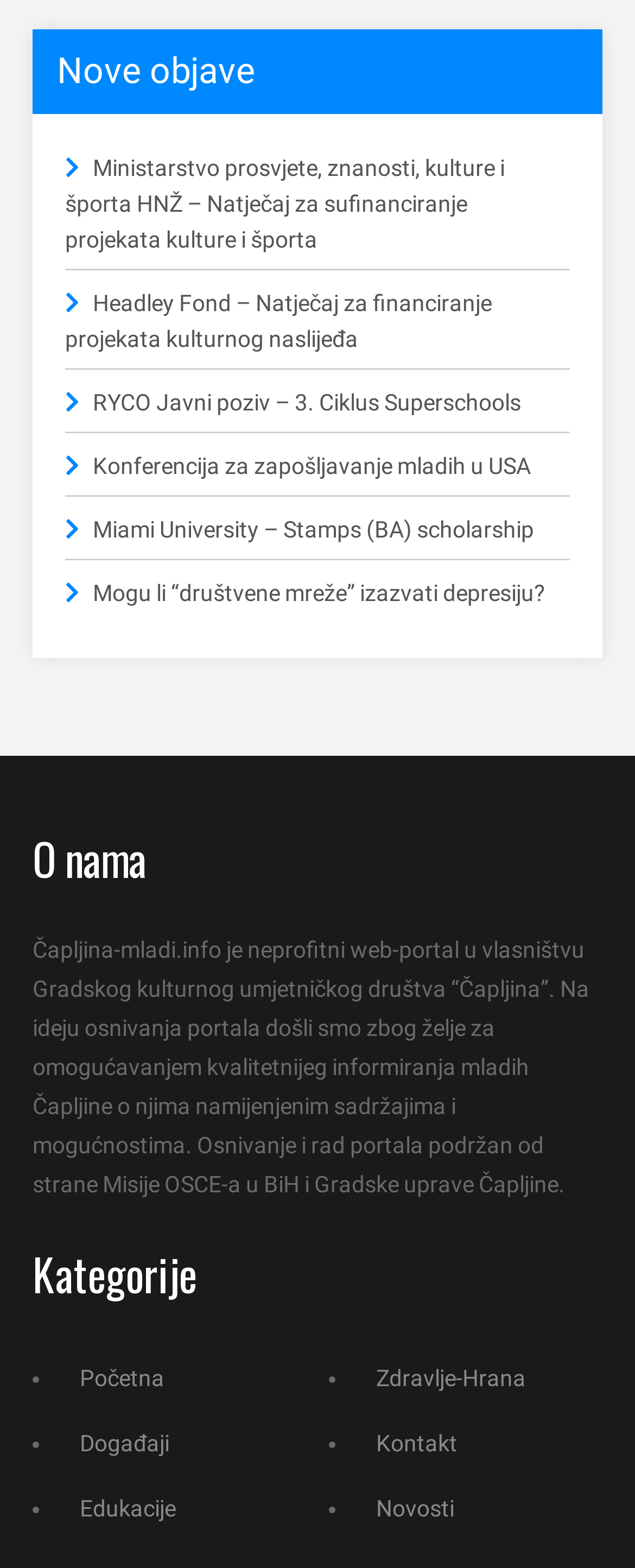Please identify the bounding box coordinates of the clickable area that will allow you to execute the instruction: "Click on the link to Ministry of Science, Education, Culture and Sports of the Republic of Croatia".

[0.103, 0.098, 0.795, 0.161]